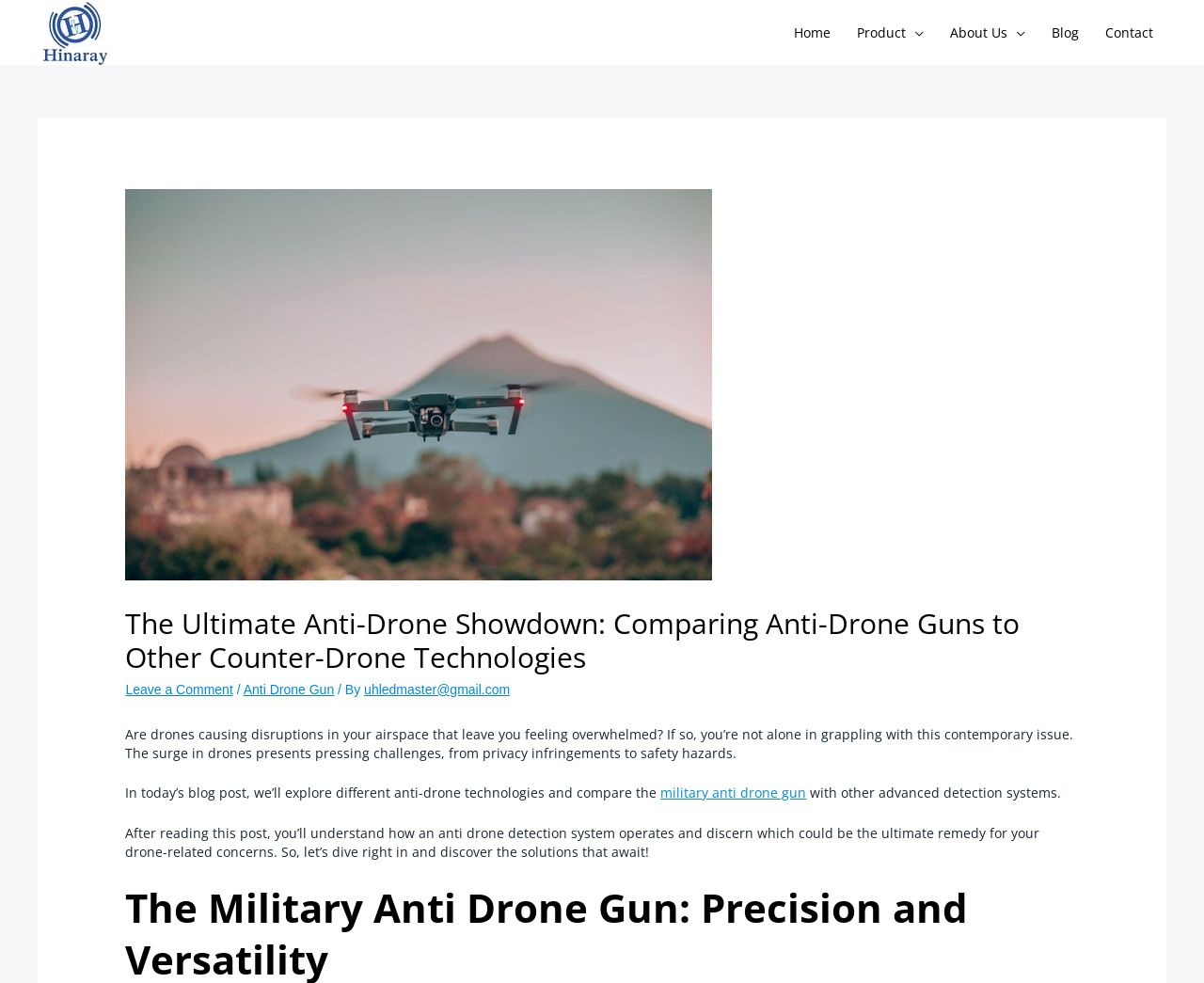Please identify the bounding box coordinates of the area that needs to be clicked to follow this instruction: "Click on the Hinaray link".

[0.031, 0.025, 0.094, 0.04]